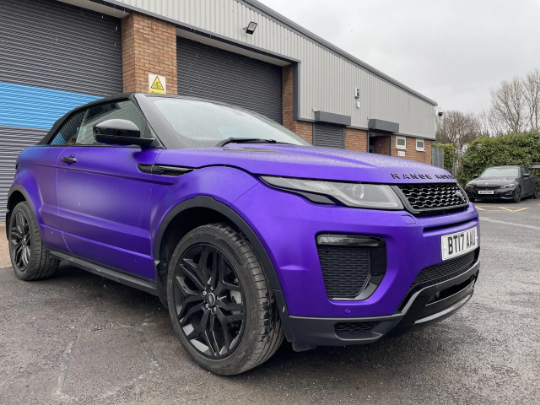Create a detailed narrative for the image.

This striking image showcases a Range Rover Evoque, elegantly wrapped in a satin chrome purple finish, which enhances its dynamic and luxurious appearance. The vehicle is parked in front of a commercial building with a muted backdrop, allowing the vivid color of the wrap to take center stage. The sleek curves and sharp lines of the car are emphasized by the glossy texture of the wrap, drawing attention to its sporty aesthetic. The matte purple contrasts beautifully with the vehicle's black alloy wheels, further elevating its modern look. The environment suggests a professional setting, hinting at the meticulous customisation services offered by WRAPvehicles in Cardiff, a distinguished franchise known for its premium vehicle wrapping and customization expertise.